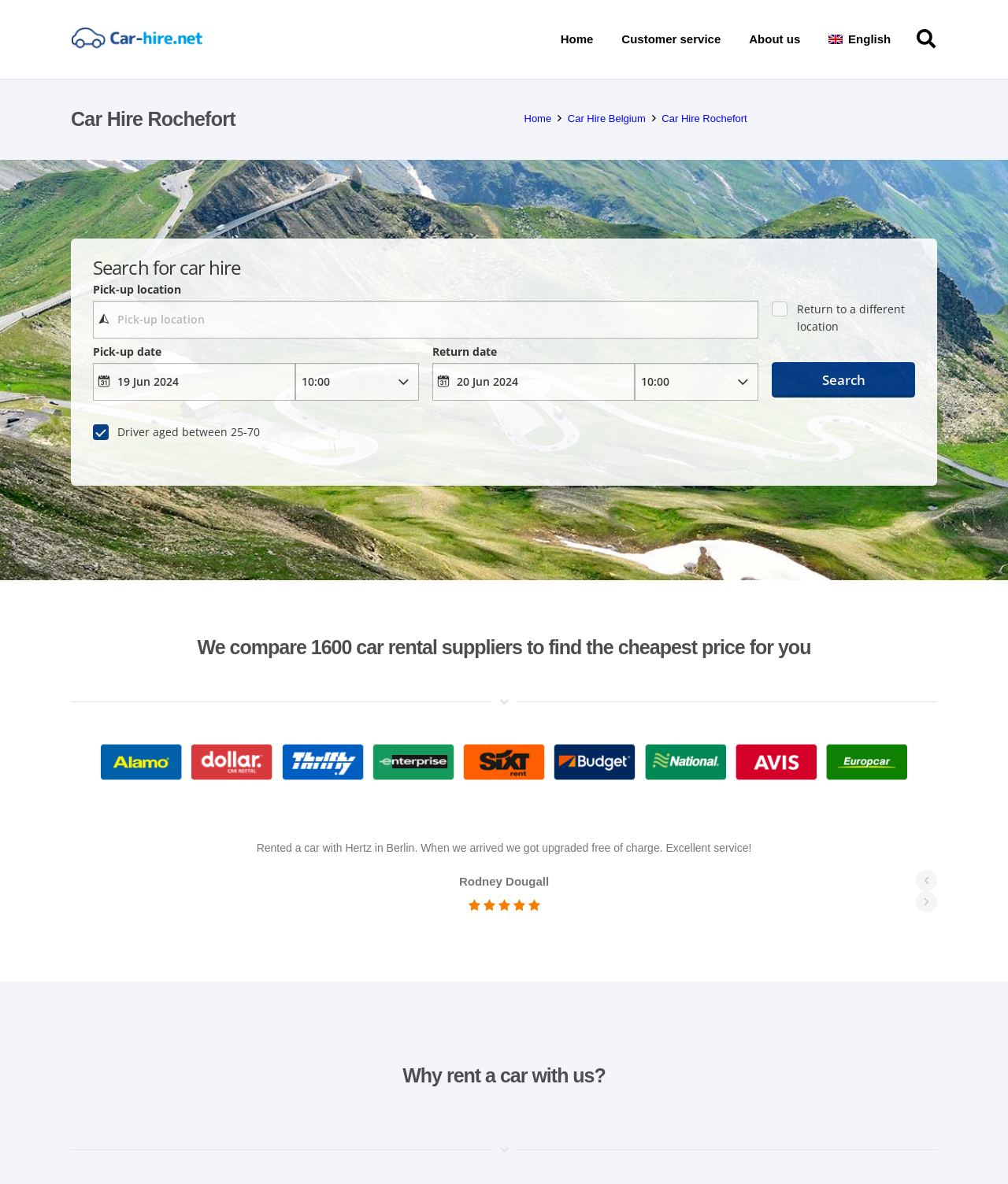Determine the bounding box coordinates of the section to be clicked to follow the instruction: "Check the 'Recent Posts'". The coordinates should be given as four float numbers between 0 and 1, formatted as [left, top, right, bottom].

None